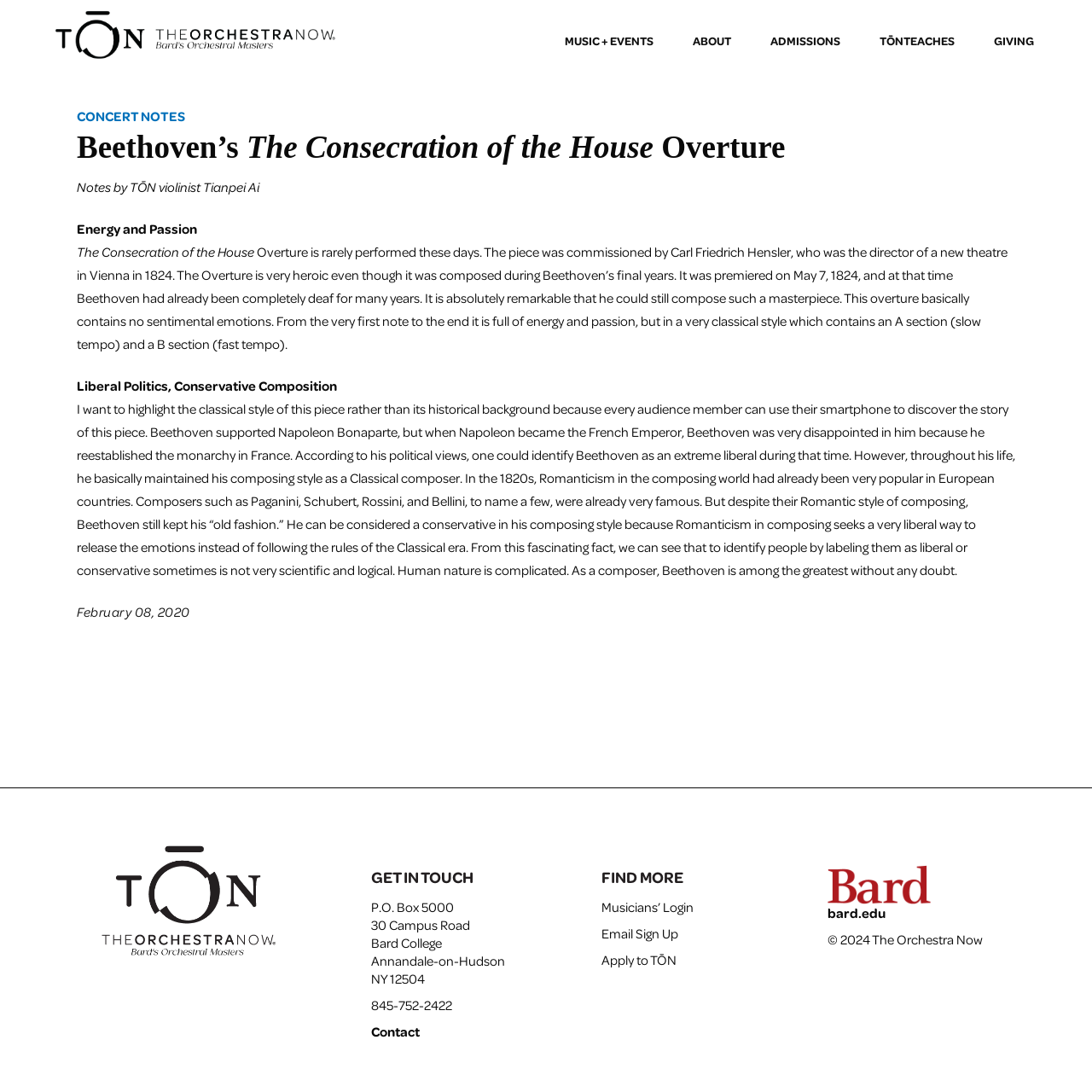Locate the bounding box of the UI element defined by this description: "Music + Events". The coordinates should be given as four float numbers between 0 and 1, formatted as [left, top, right, bottom].

[0.499, 0.0, 0.616, 0.075]